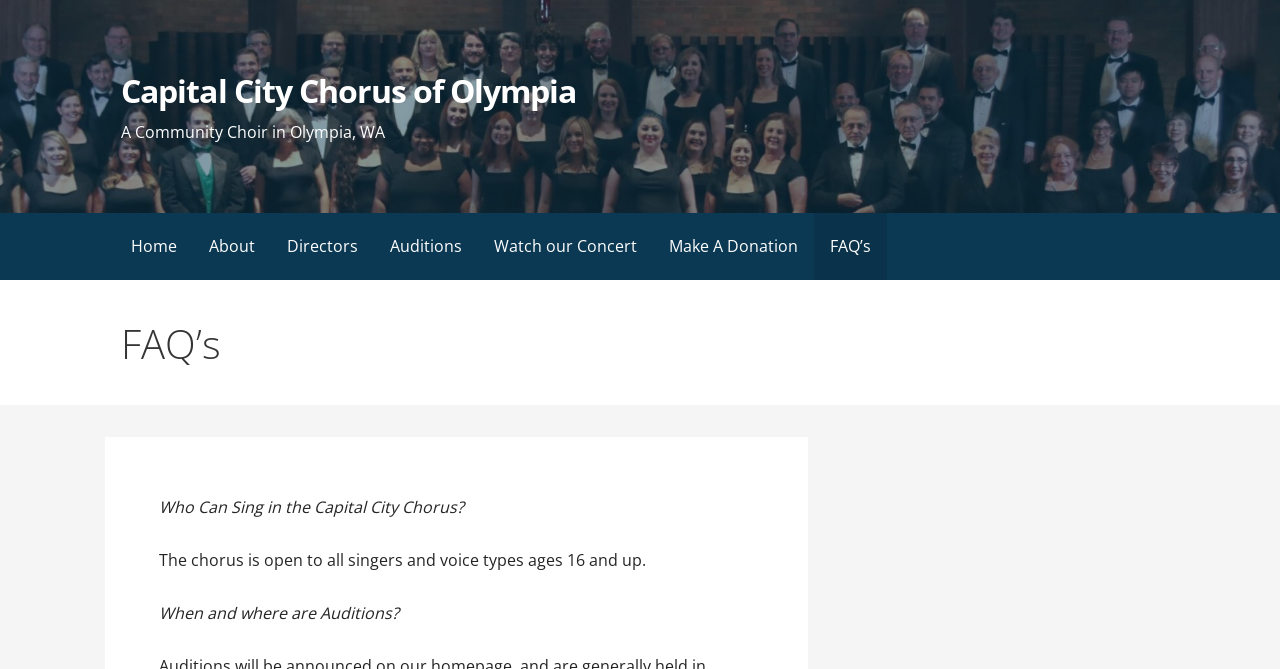Use a single word or phrase to respond to the question:
What is the purpose of the 'Make A Donation' link?

To make a donation